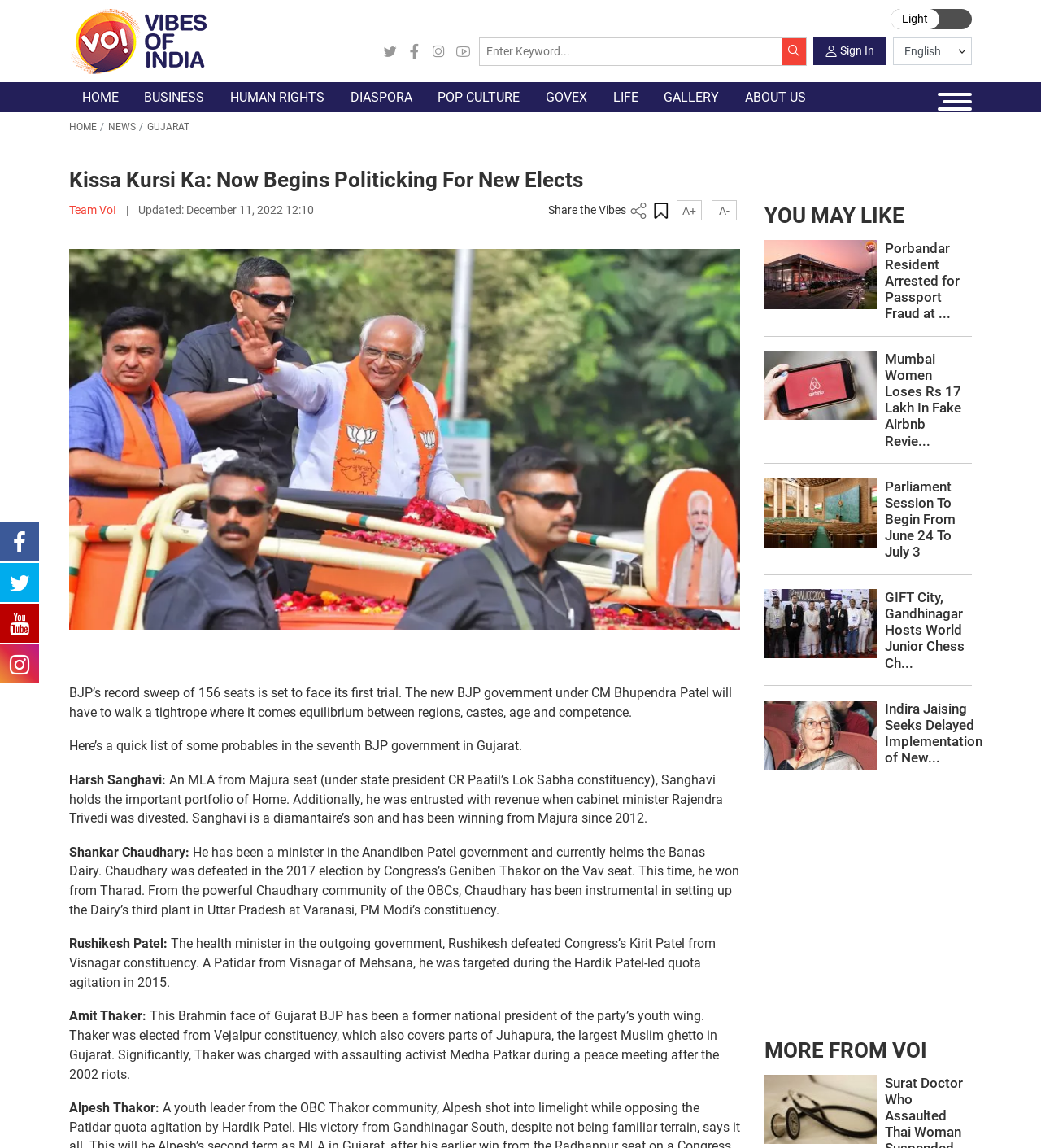Find the bounding box coordinates for the HTML element described in this sentence: "Home". Provide the coordinates as four float numbers between 0 and 1, in the format [left, top, right, bottom].

[0.066, 0.105, 0.093, 0.115]